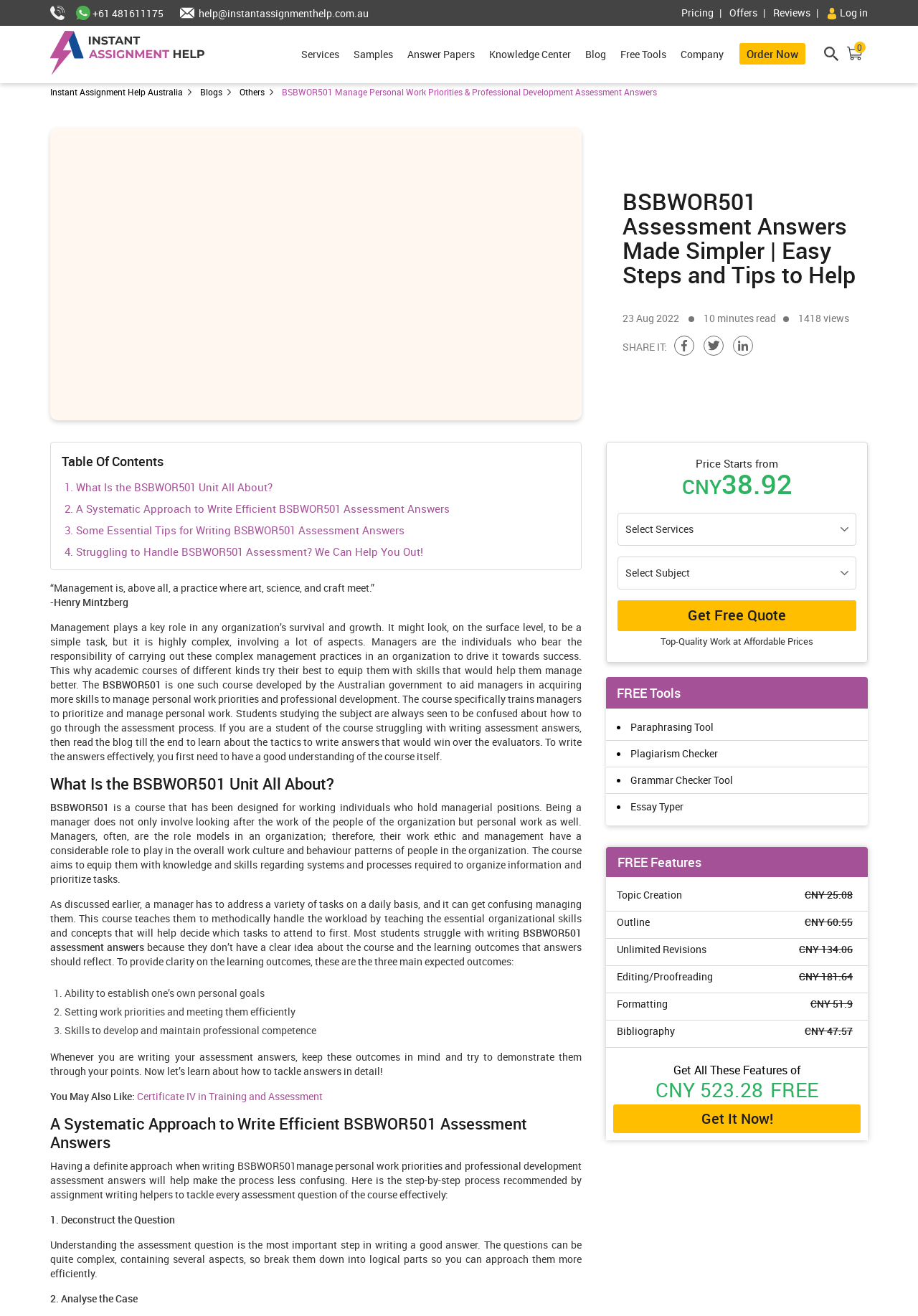Please determine the bounding box coordinates for the element that should be clicked to follow these instructions: "Send a message on whatsapp".

[0.083, 0.005, 0.178, 0.015]